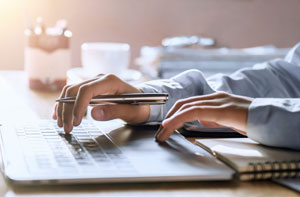Answer the following query concisely with a single word or phrase:
What type of environment is depicted in the image?

Office environment